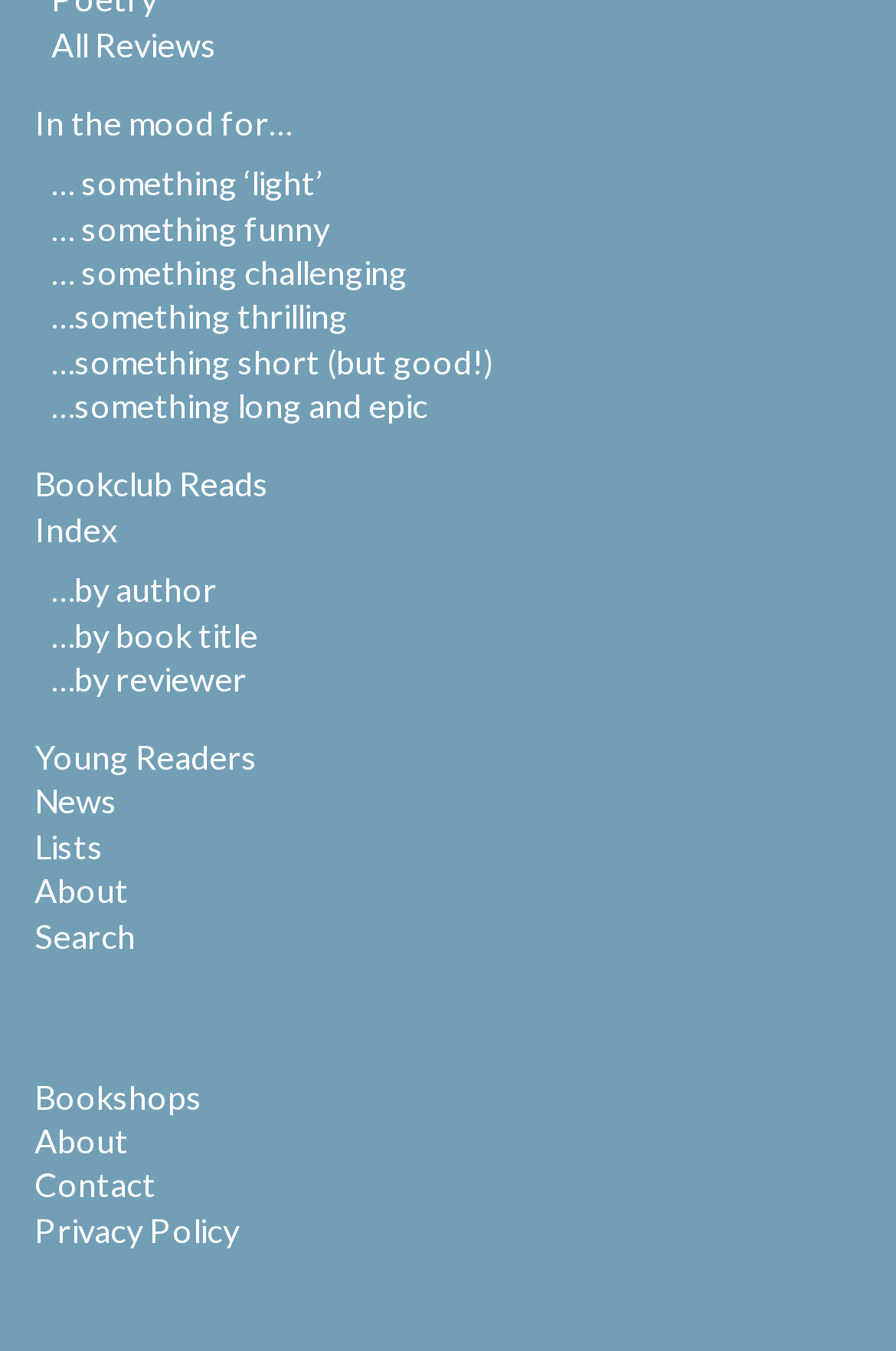Can you provide the bounding box coordinates for the element that should be clicked to implement the instruction: "Explore books for young readers"?

[0.038, 0.546, 0.287, 0.576]